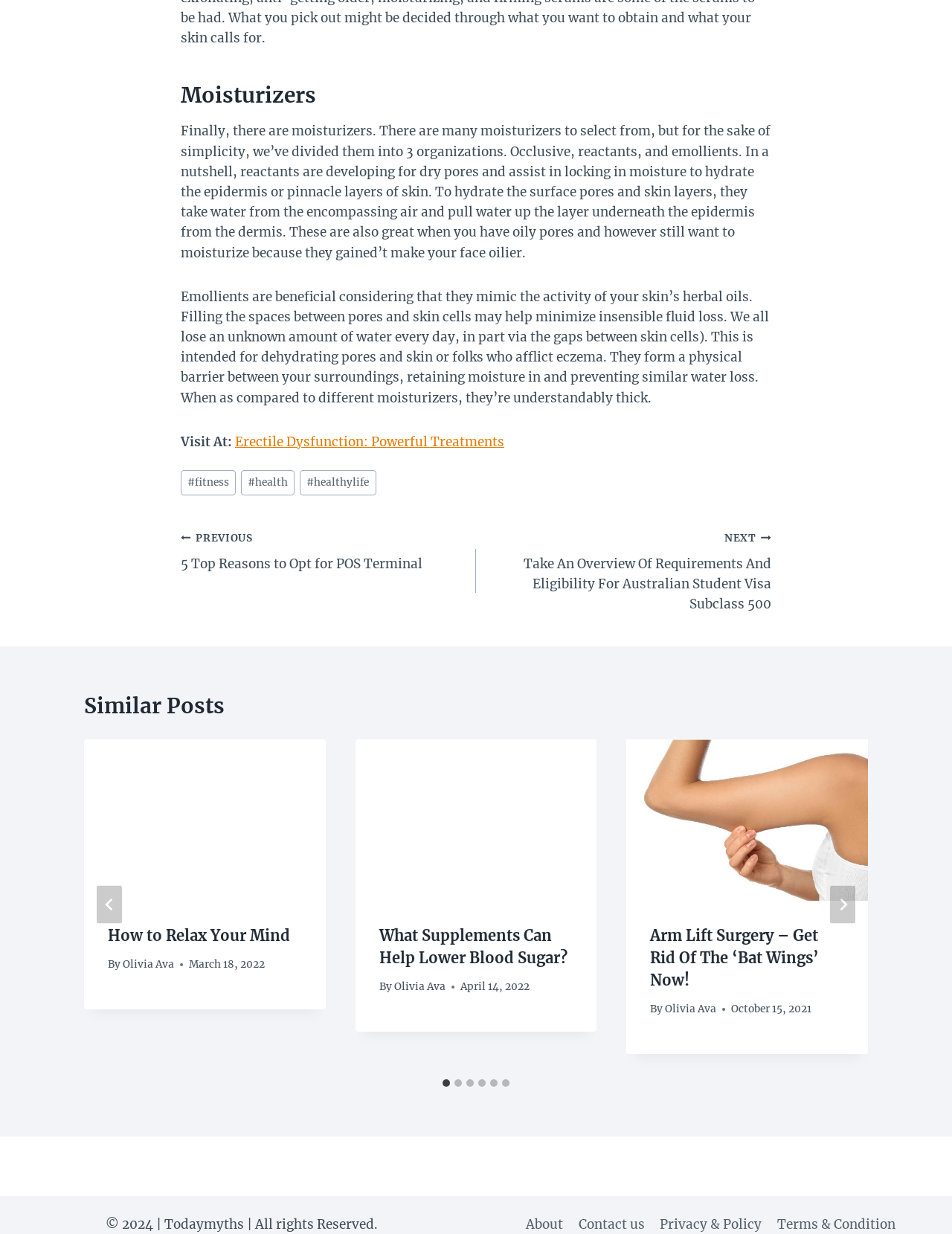Determine the bounding box coordinates of the target area to click to execute the following instruction: "Click on the 'NEXT' button."

[0.872, 0.718, 0.898, 0.749]